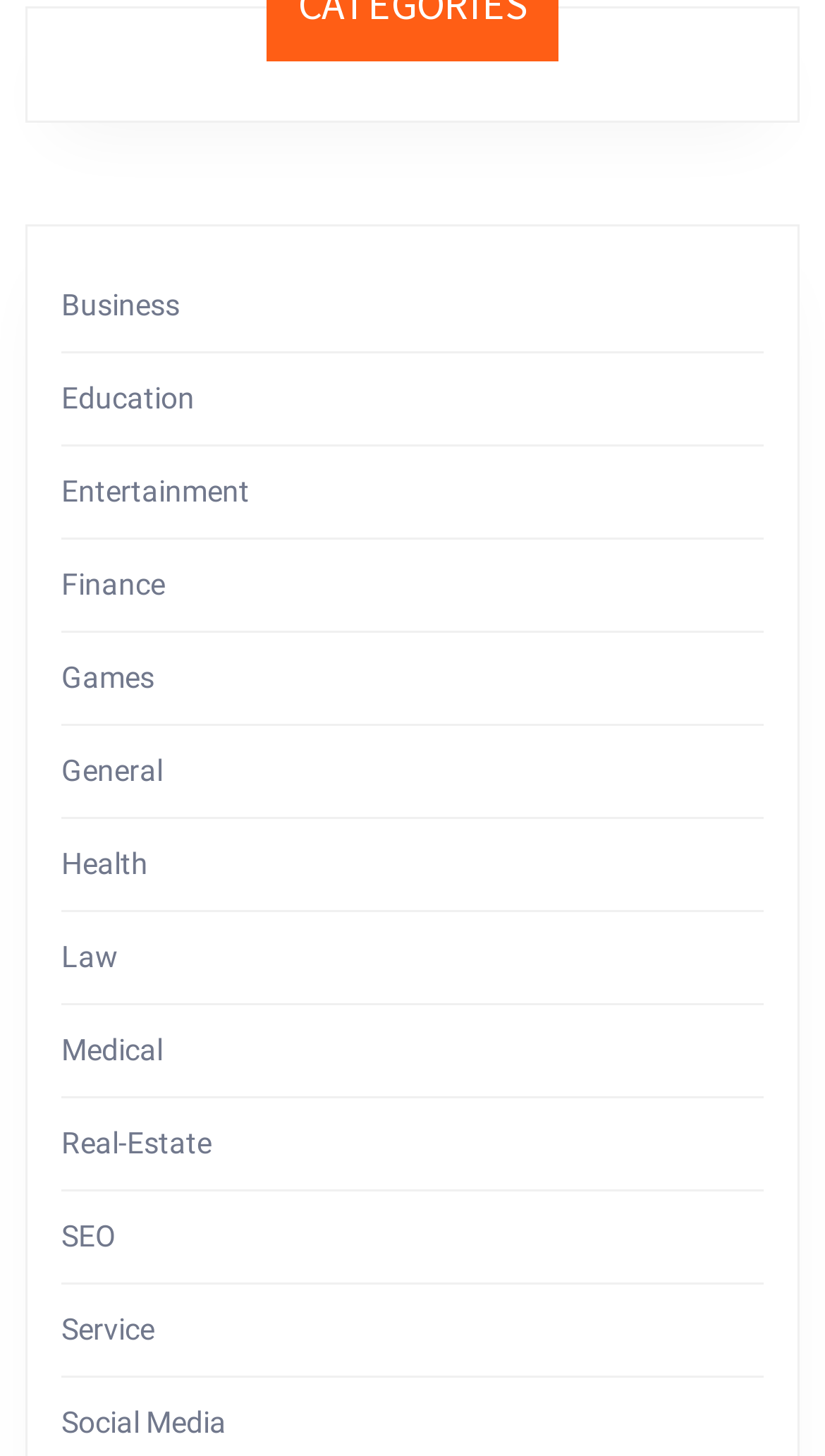How many characters are in the longest category name?
Using the image as a reference, answer the question with a short word or phrase.

13